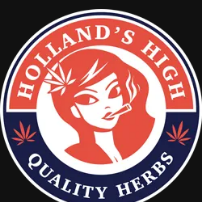Describe all the elements visible in the image meticulously.

The image features the logo for "Holland's High," a brand representative of a smartshop, headshop, and cannabis seed store, offering a variety of products related to cannabis. The logo prominently displays a stylized illustration of a woman with a playful expression, adorned with a cannabis leaf in her hair and holding a cigarette, suggesting a relaxed and welcoming vibe. Surrounding the central figure is a circular design featuring the text "HOLLAND'S HIGH" at the top and "QUALITY HERBS" at the bottom, accentuating the brand's commitment to quality cannabis products. The color scheme of red, white, and blue adds a vibrant and eye-catching aspect to the logo, reinforcing its identity as a purveyor of cannabis-related goods.